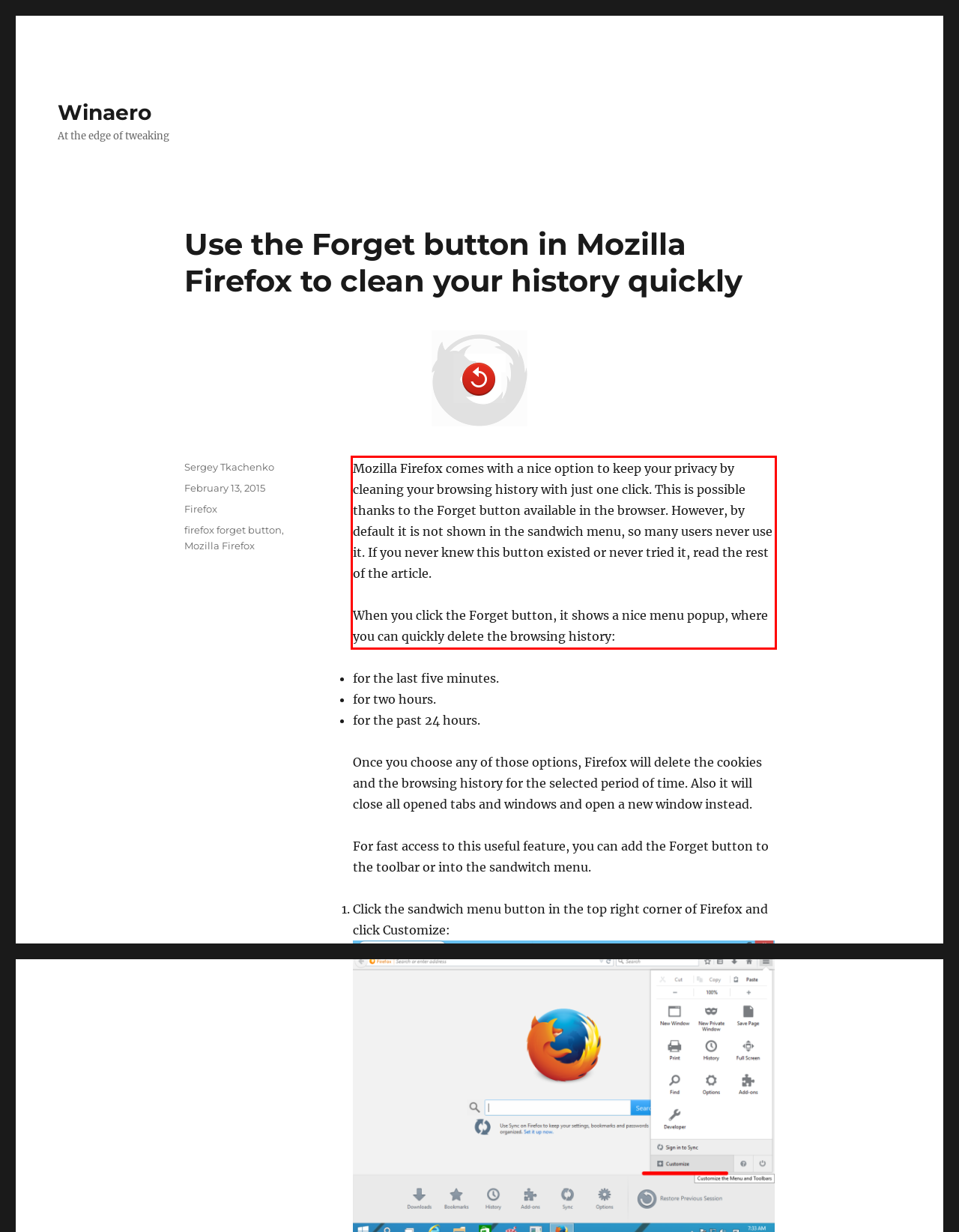You are presented with a webpage screenshot featuring a red bounding box. Perform OCR on the text inside the red bounding box and extract the content.

Mozilla Firefox comes with a nice option to keep your privacy by cleaning your browsing history with just one click. This is possible thanks to the Forget button available in the browser. However, by default it is not shown in the sandwich menu, so many users never use it. If you never knew this button existed or never tried it, read the rest of the article. When you click the Forget button, it shows a nice menu popup, where you can quickly delete the browsing history: